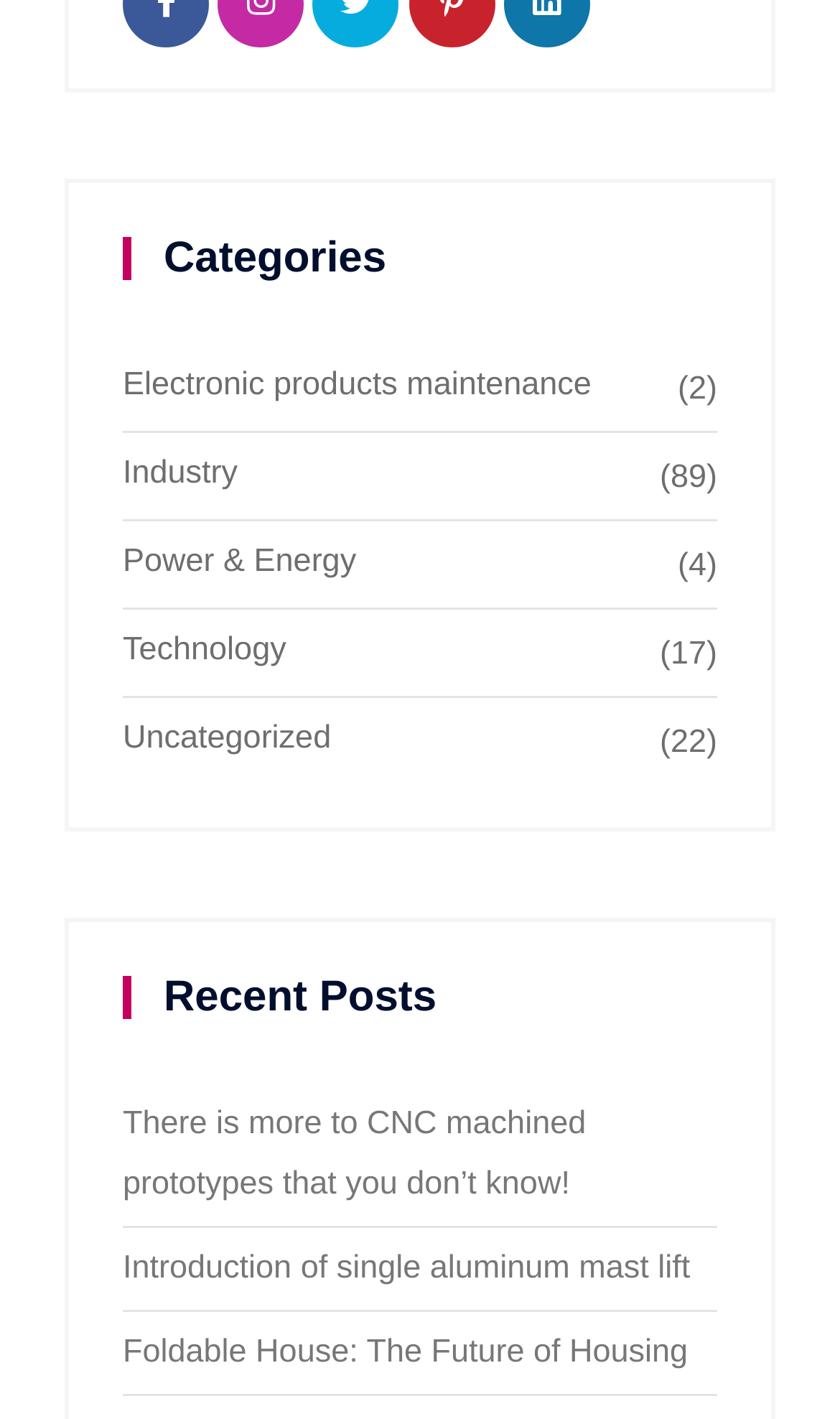What is the category with the fewest posts?
Look at the image and answer with only one word or phrase.

Electronic products maintenance